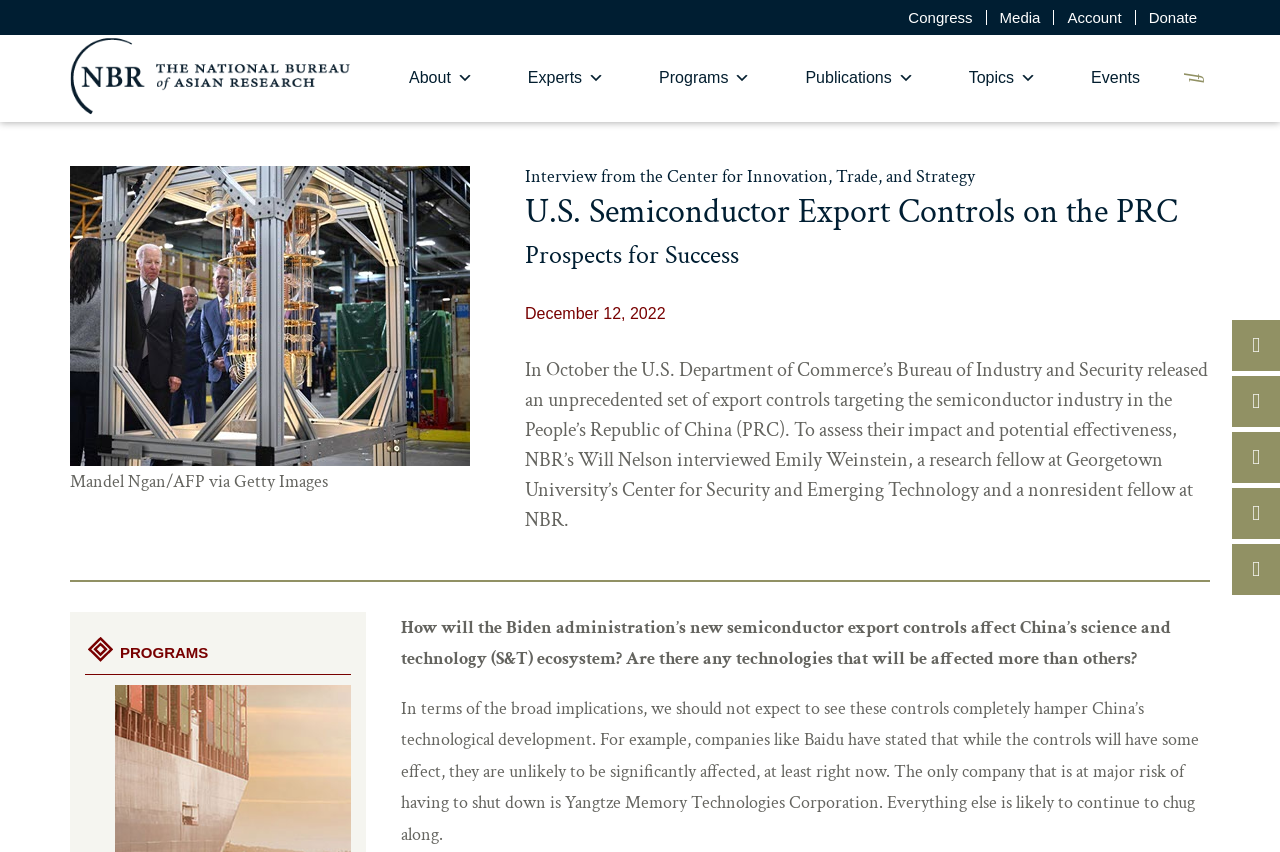Based on the element description, predict the bounding box coordinates (top-left x, top-left y, bottom-right x, bottom-right y) for the UI element in the screenshot: Congress

[0.699, 0.012, 0.77, 0.029]